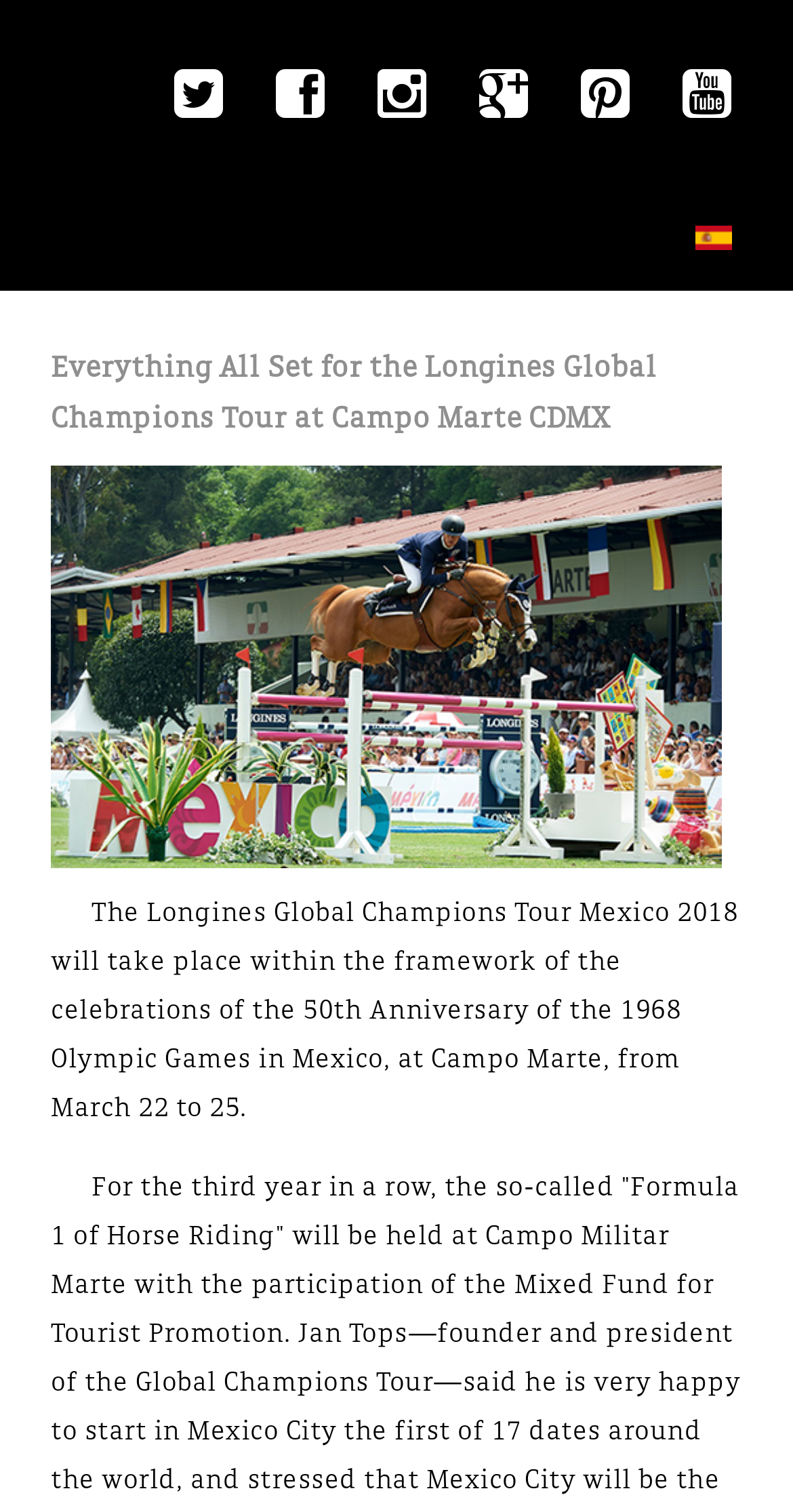How many social media links are available?
Please use the image to deliver a detailed and complete answer.

I counted the number of social media links by looking at the links with OCR text '', '', '', '', '', and '', which are commonly used icons for social media platforms.